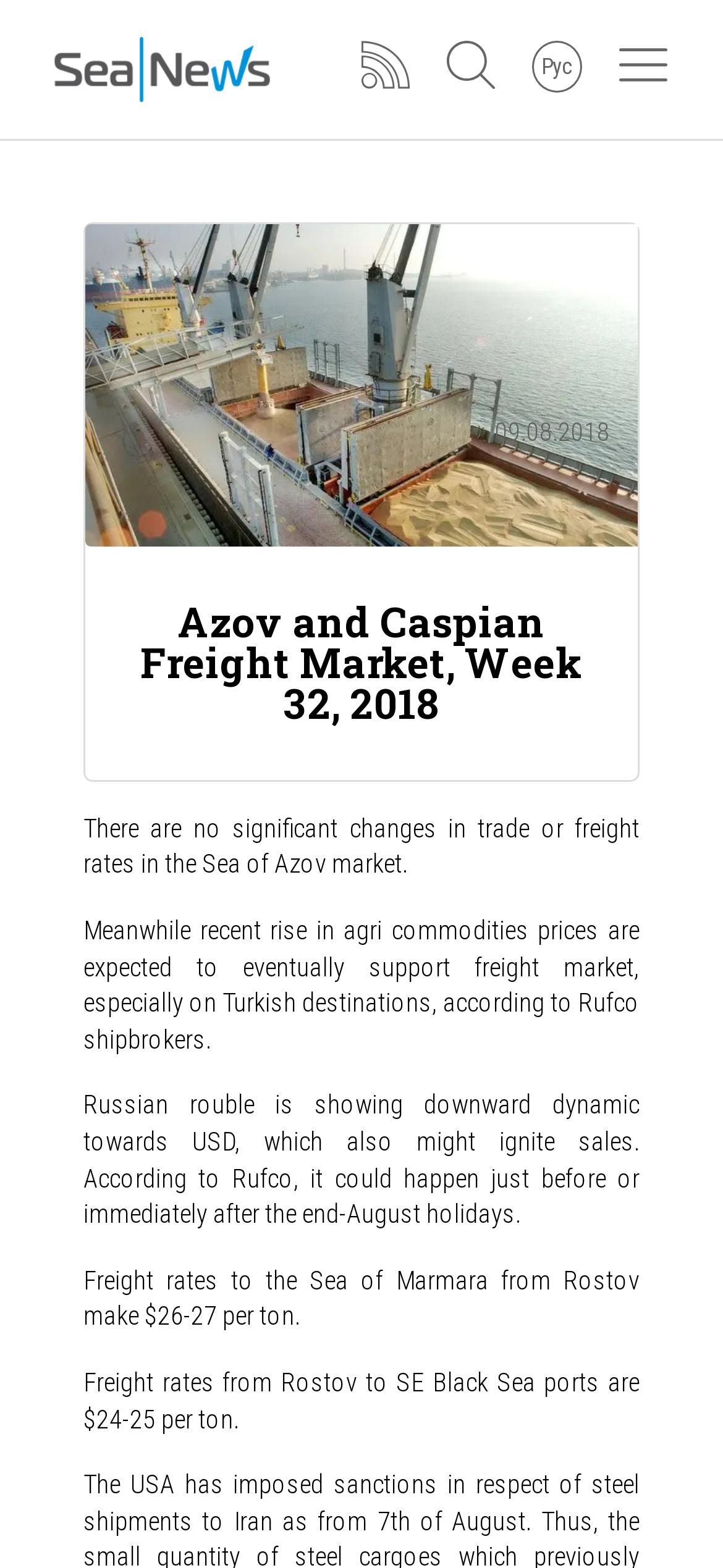Give a detailed account of the webpage.

The webpage is about the Azov and Caspian Freight Market, specifically for Week 32, 2018. At the top left, there is a link. To the right of it, there is another link accompanied by a small image. Further to the right, there is a standalone image, followed by a link with the text "Рус" (Russian) and another small image. 

Below these elements, there is a large image with a caption "Фрахтовый рынок Азовского и Каспийского моря. Неделя 36, 2022" (Freight market of the Azov and Caspian seas. Week 36, 2022). 

To the right of the large image, there is a date "09.08.2018" displayed. Below the date, there is a heading "Azov and Caspian Freight Market, Week 32, 2018". 

Under the heading, there are four paragraphs of text. The first paragraph mentions that there are no significant changes in trade or freight rates in the Sea of Azov market. The second paragraph discusses the expected support for the freight market due to the rise in agri commodities prices. The third paragraph talks about the downward dynamic of the Russian rouble towards USD, which might ignite sales. The fourth paragraph provides specific freight rates to the Sea of Marmara from Rostov and to SE Black Sea ports from Rostov.